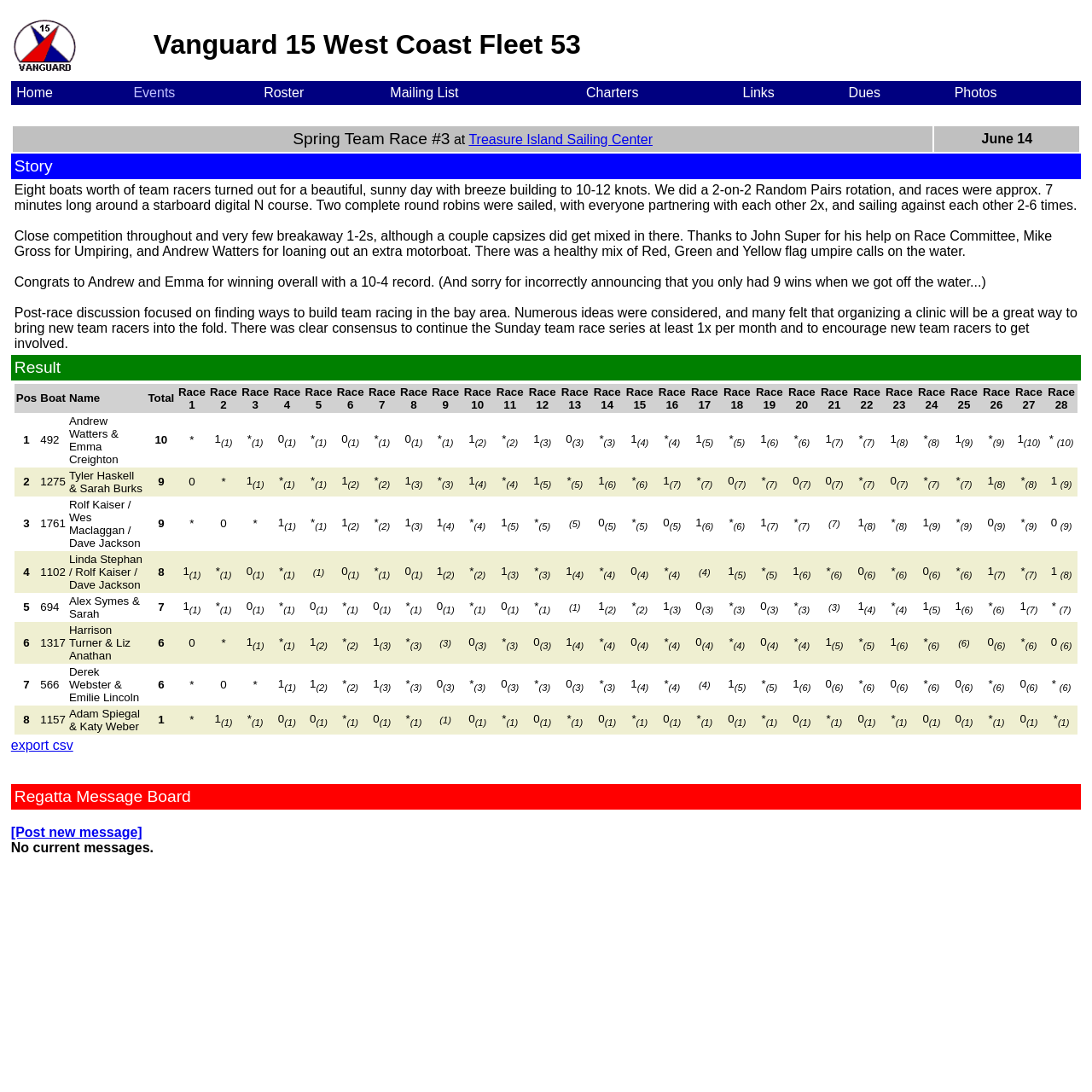Please locate the bounding box coordinates of the region I need to click to follow this instruction: "Click the Photos link".

[0.874, 0.078, 0.913, 0.092]